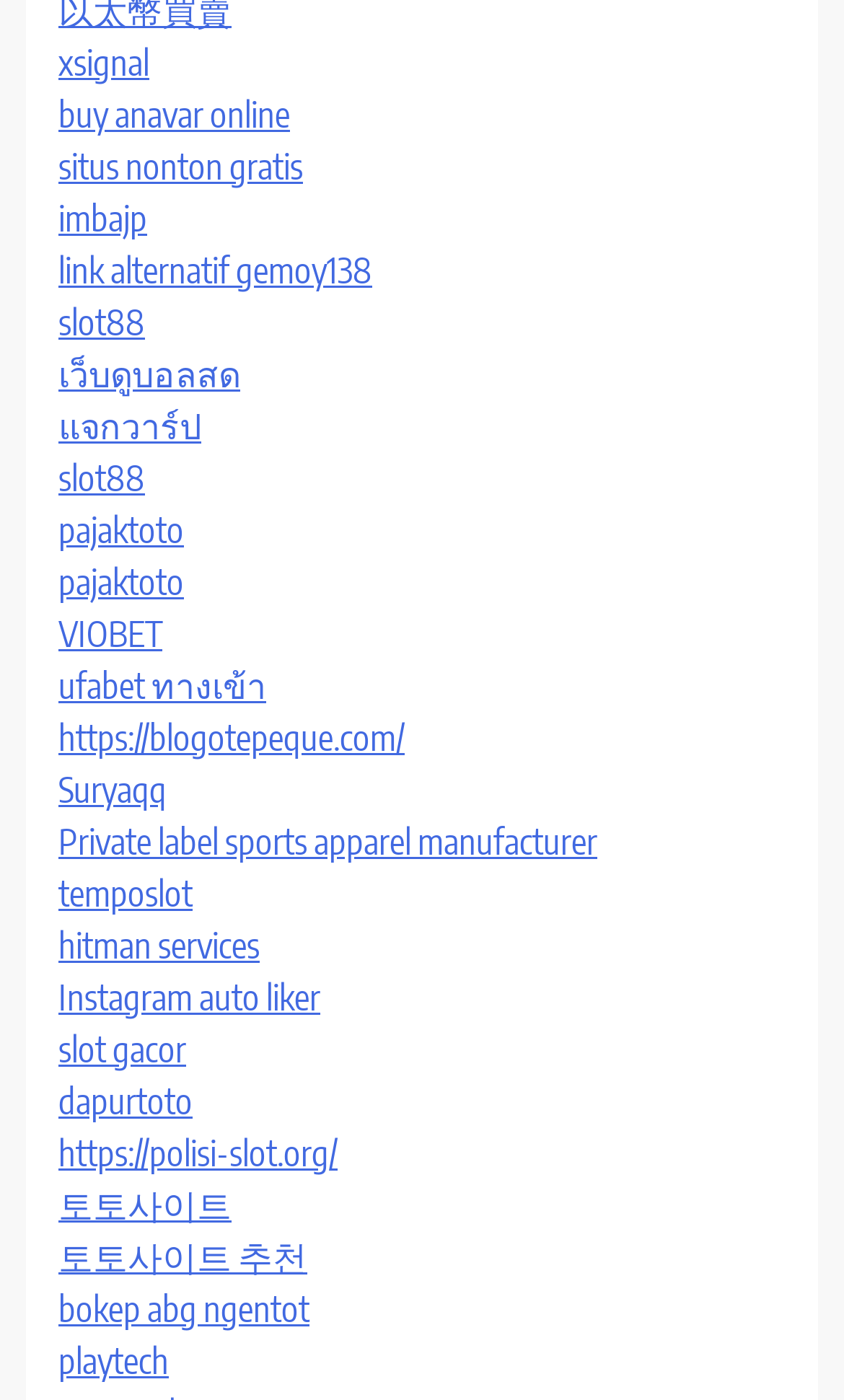Identify the bounding box for the given UI element using the description provided. Coordinates should be in the format (top-left x, top-left y, bottom-right x, bottom-right y) and must be between 0 and 1. Here is the description: hbesunder@margolinbesunder.com

None